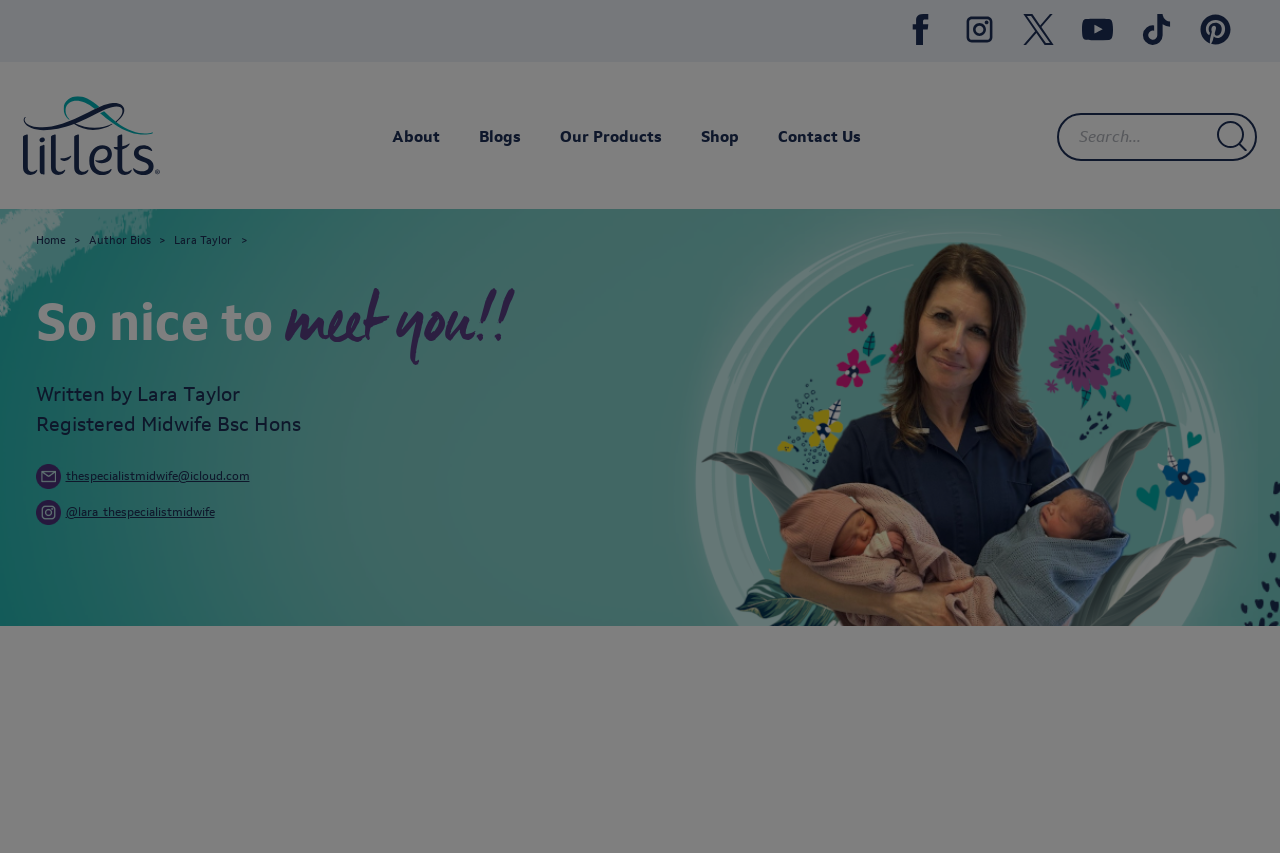Create a detailed narrative describing the layout and content of the webpage.

This webpage is about Lara Taylor, a registered midwife, and her affiliation with Lil-Lets. At the top right corner, there are six social media icons, including Facebook, Instagram, Twitter, YouTube, TikTok, and Pinterest, each with a corresponding image. 

Below the social media icons, there is a background image, and on top of it, there are several links, including "About", "Blogs", "Our Products", "Shop", and "Contact Us", which are horizontally aligned and evenly spaced. 

To the right of these links, there is a search bar with a placeholder text "Search..." and a search button with an image. 

On the left side of the page, there are three links, "Home >", "Author Bios >", and "Lara Taylor >", which are vertically aligned. 

The main content of the page starts with a heading "So nice to meet you!!" followed by a brief introduction written by Lara Taylor. Below the introduction, there is a static text "Written by Lara Taylor" and another static text "Registered Midwife Bsc Hons". 

Further down, there are two links, one to Lara Taylor's email address and another to her Instagram handle. The page ends with a heading "I’d like to introduce myself to you..." which is likely the start of a longer text or article.